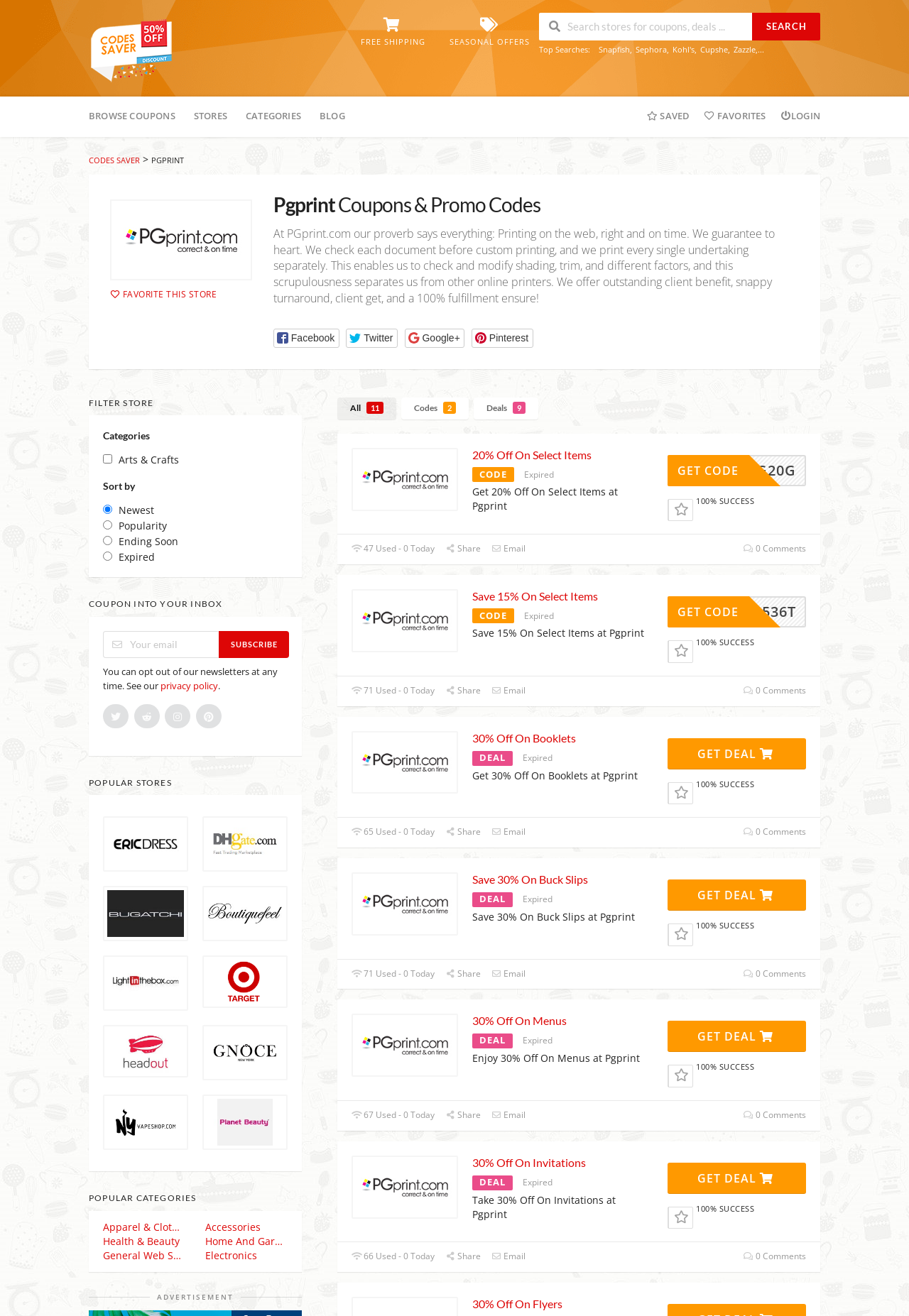Answer the question below with a single word or a brief phrase: 
What is the position of the 'LOGIN' button?

Top right